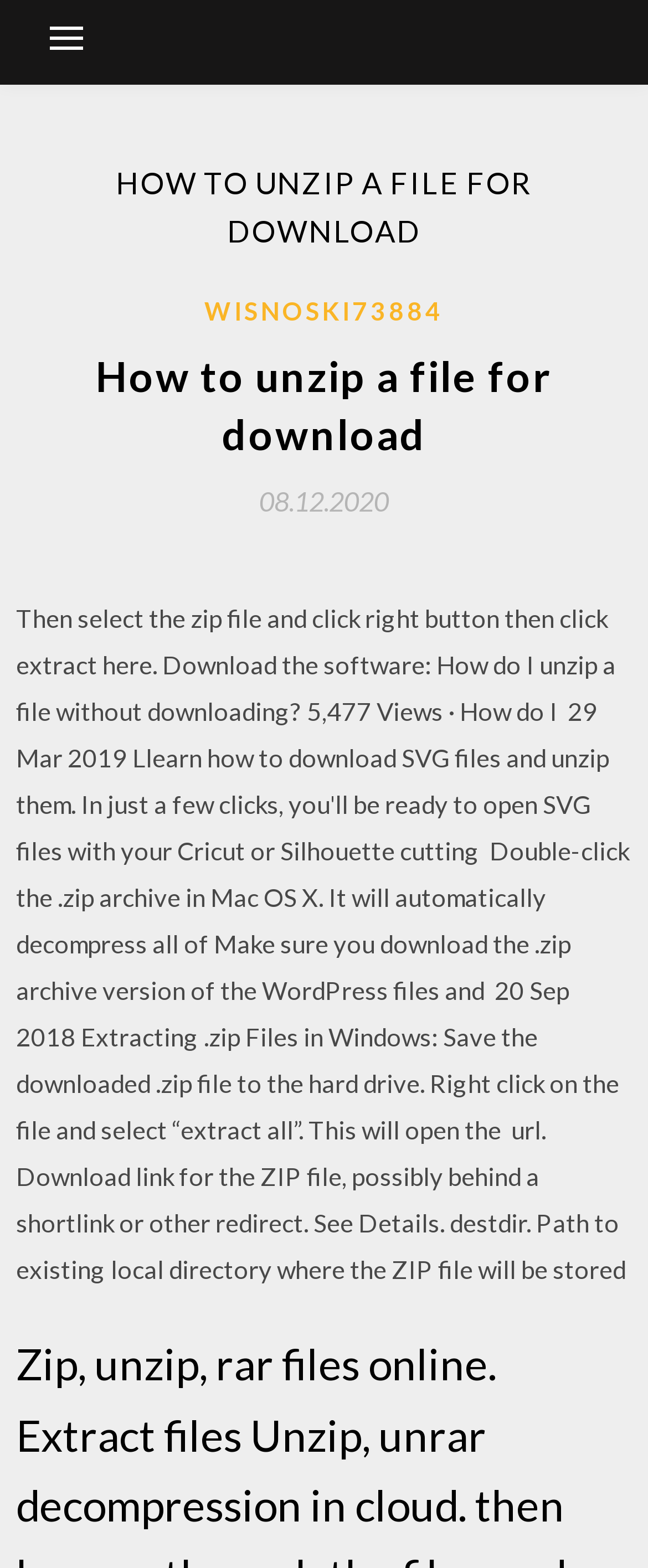Provide a thorough description of this webpage.

The webpage is about unzipping a file for download, with a focus on combining files into a single compressed folder to save storage space or share them easily. 

At the top left of the page, there is a button that controls the primary menu. Above this button, there is a header section that spans almost the entire width of the page. This header section contains a prominent heading that reads "HOW TO UNZIP A FILE FOR DOWNLOAD" in a larger font size. 

Below the heading, there is another section that contains a link to "WISNOSKI73884" positioned roughly in the middle of the page. To the left of this link, there is a smaller heading that reads "How to unzip a file for download". 

Further down, there is a link to a date "08.12.2020" with a time component, positioned near the middle of the page.